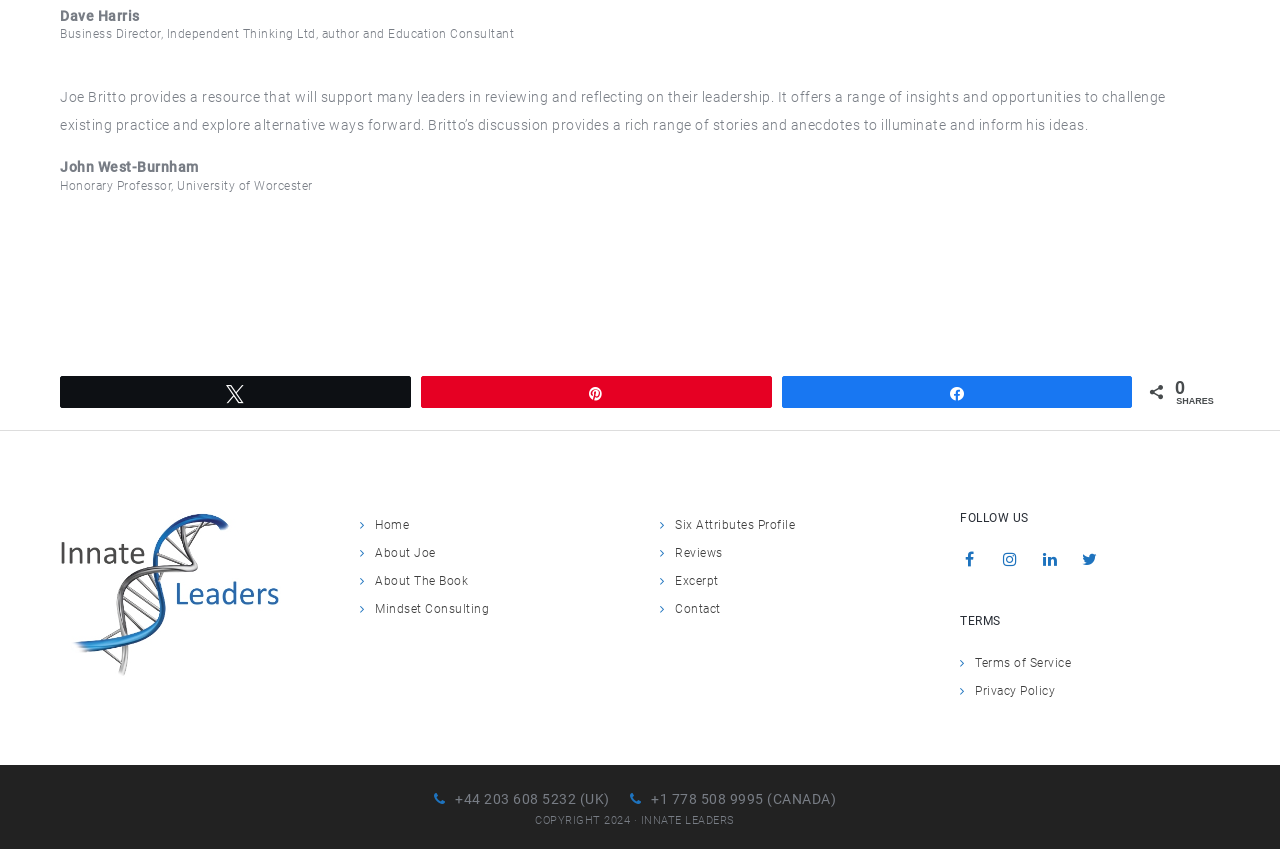Answer the question with a single word or phrase: 
What is the logo of the company?

Innate Leaders Logo DNA